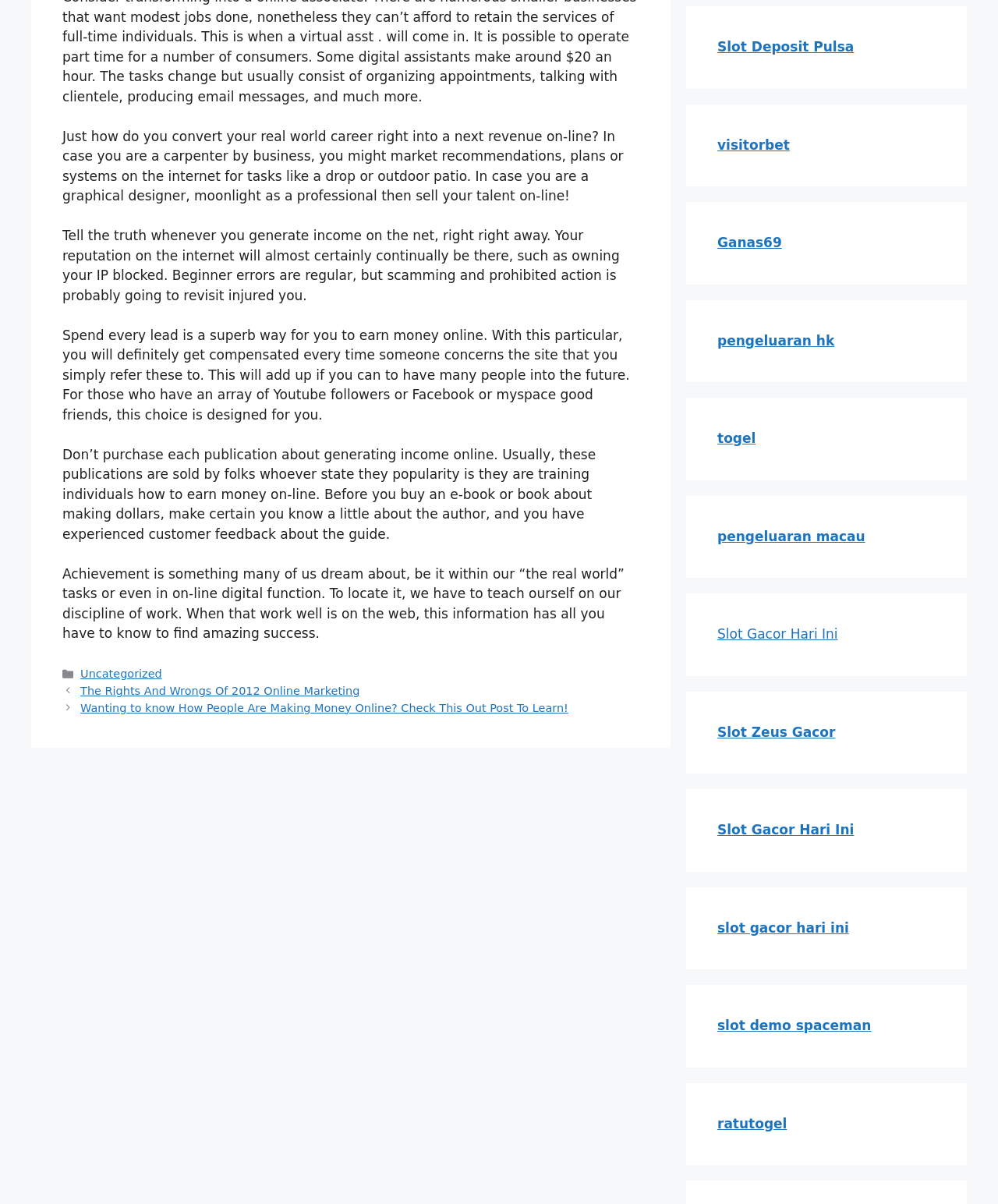Please specify the bounding box coordinates of the element that should be clicked to execute the given instruction: 'Read news about Rotherham United'. Ensure the coordinates are four float numbers between 0 and 1, expressed as [left, top, right, bottom].

None